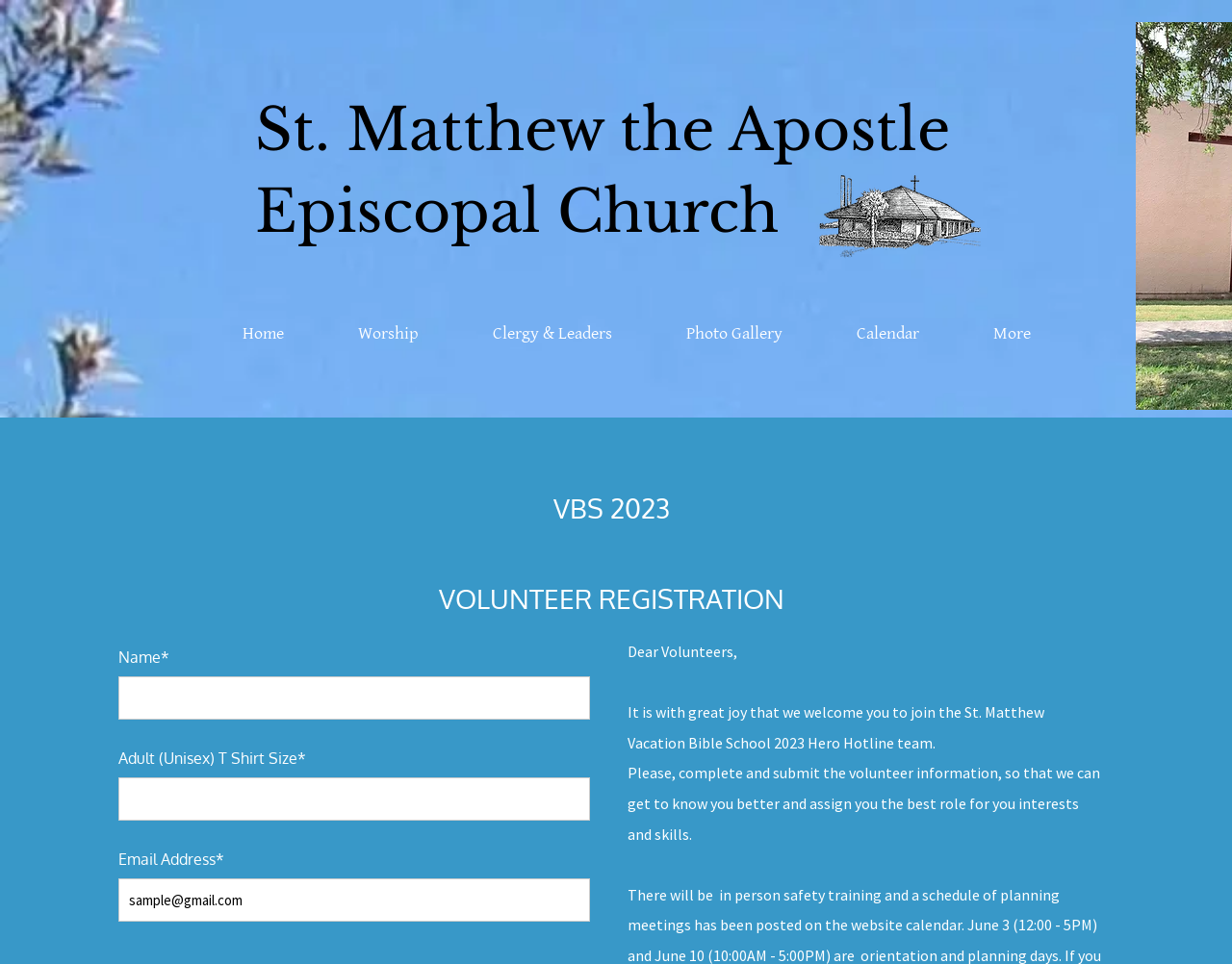Using the element description provided, determine the bounding box coordinates in the format (top-left x, top-left y, bottom-right x, bottom-right y). Ensure that all values are floating point numbers between 0 and 1. Element description: aria-label="sample@gmail.com" name="email" placeholder="sample@gmail.com"

[0.096, 0.911, 0.479, 0.956]